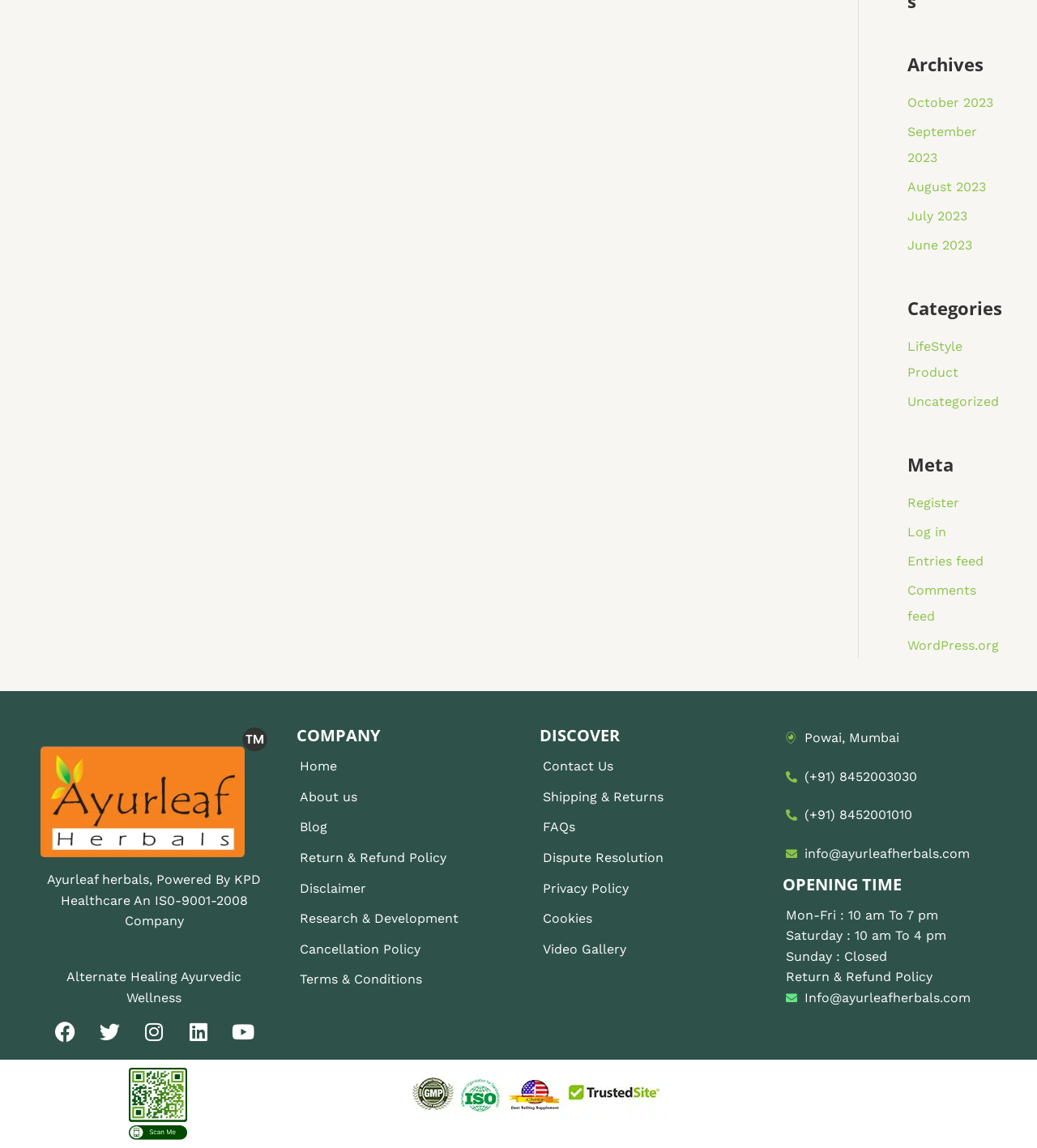Indicate the bounding box coordinates of the element that must be clicked to execute the instruction: "Go to Register page". The coordinates should be given as four float numbers between 0 and 1, i.e., [left, top, right, bottom].

[0.875, 0.431, 0.925, 0.445]